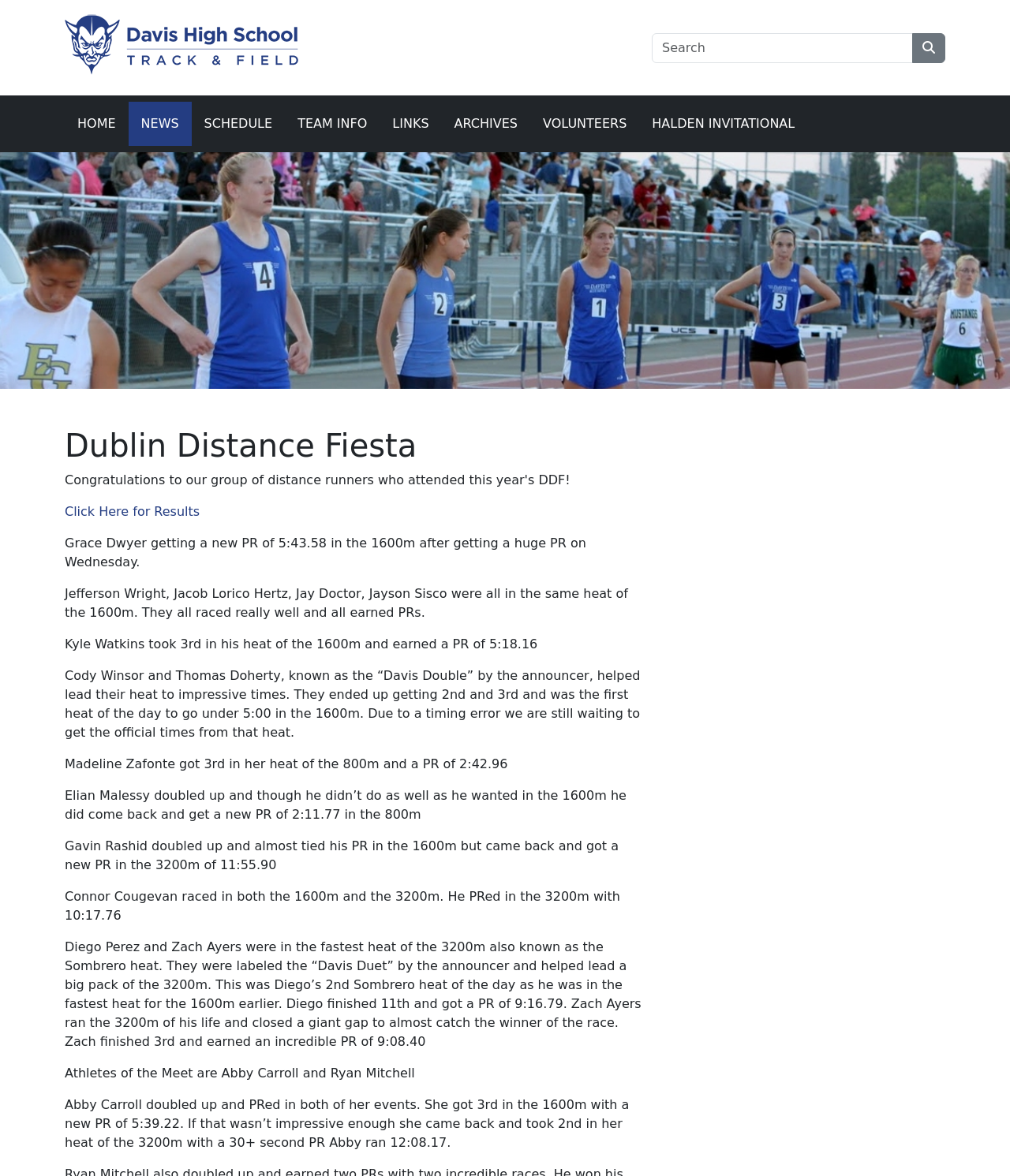Please look at the image and answer the question with a detailed explanation: What is the PR time of Diego Perez in the 3200m?

I read through the text and found the paragraph that mentions Diego Perez's PR time in the 3200m, which is 9:16.79.